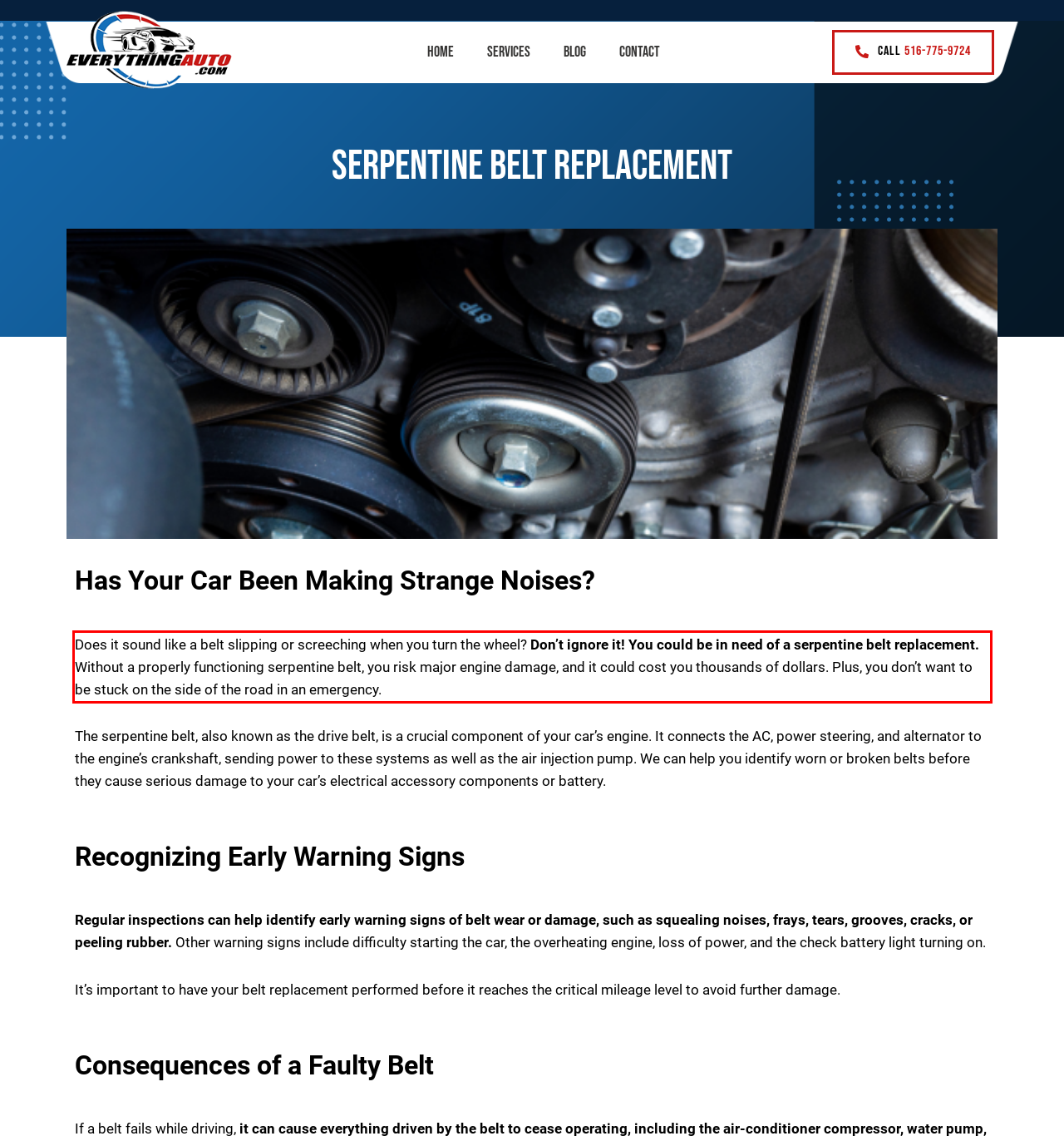Given a webpage screenshot, identify the text inside the red bounding box using OCR and extract it.

Does it sound like a belt slipping or screeching when you turn the wheel? Don’t ignore it! You could be in need of a serpentine belt replacement. Without a properly functioning serpentine belt, you risk major engine damage, and it could cost you thousands of dollars. Plus, you don’t want to be stuck on the side of the road in an emergency.